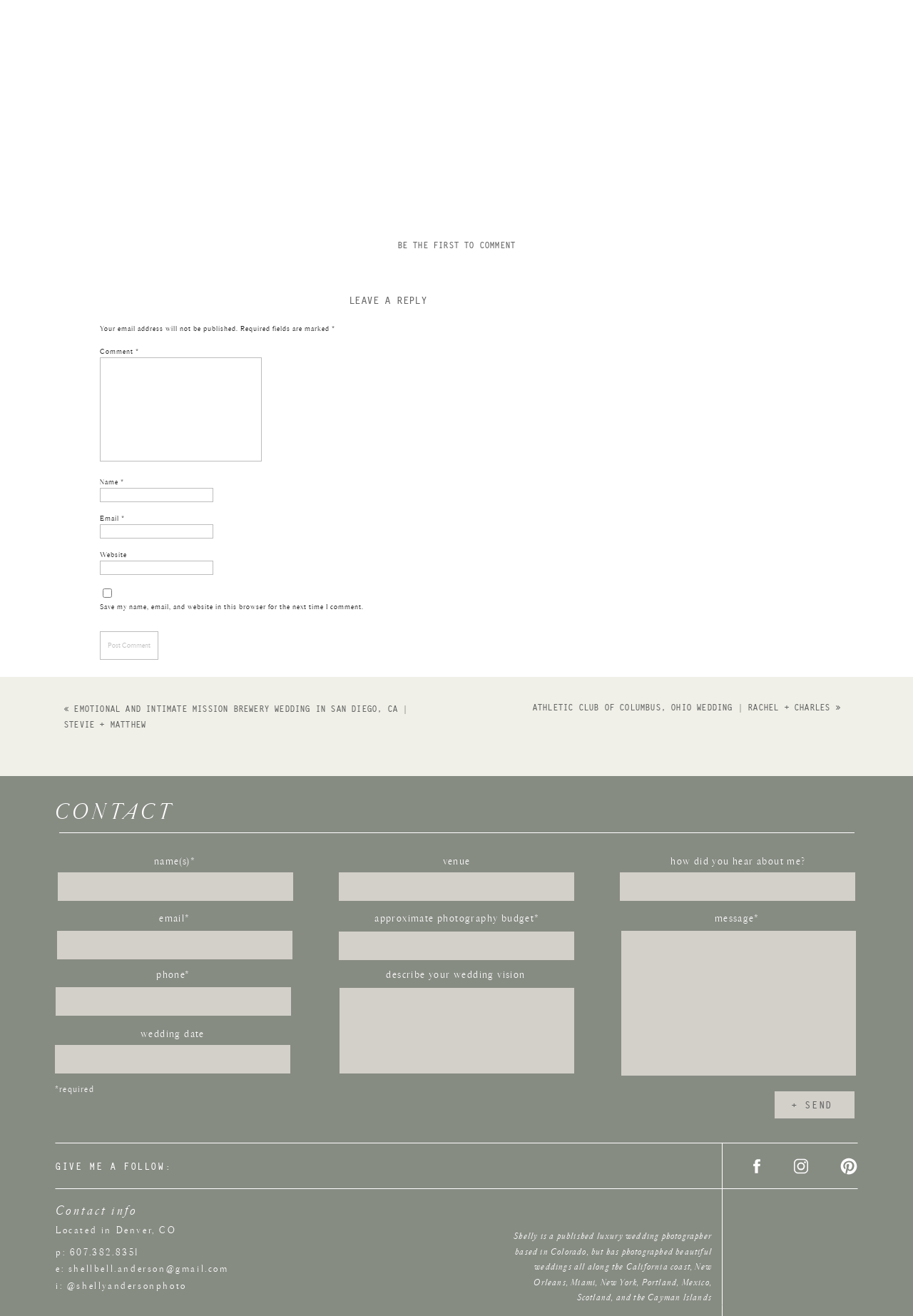Kindly determine the bounding box coordinates for the area that needs to be clicked to execute this instruction: "send a message".

[0.848, 0.834, 0.932, 0.848]